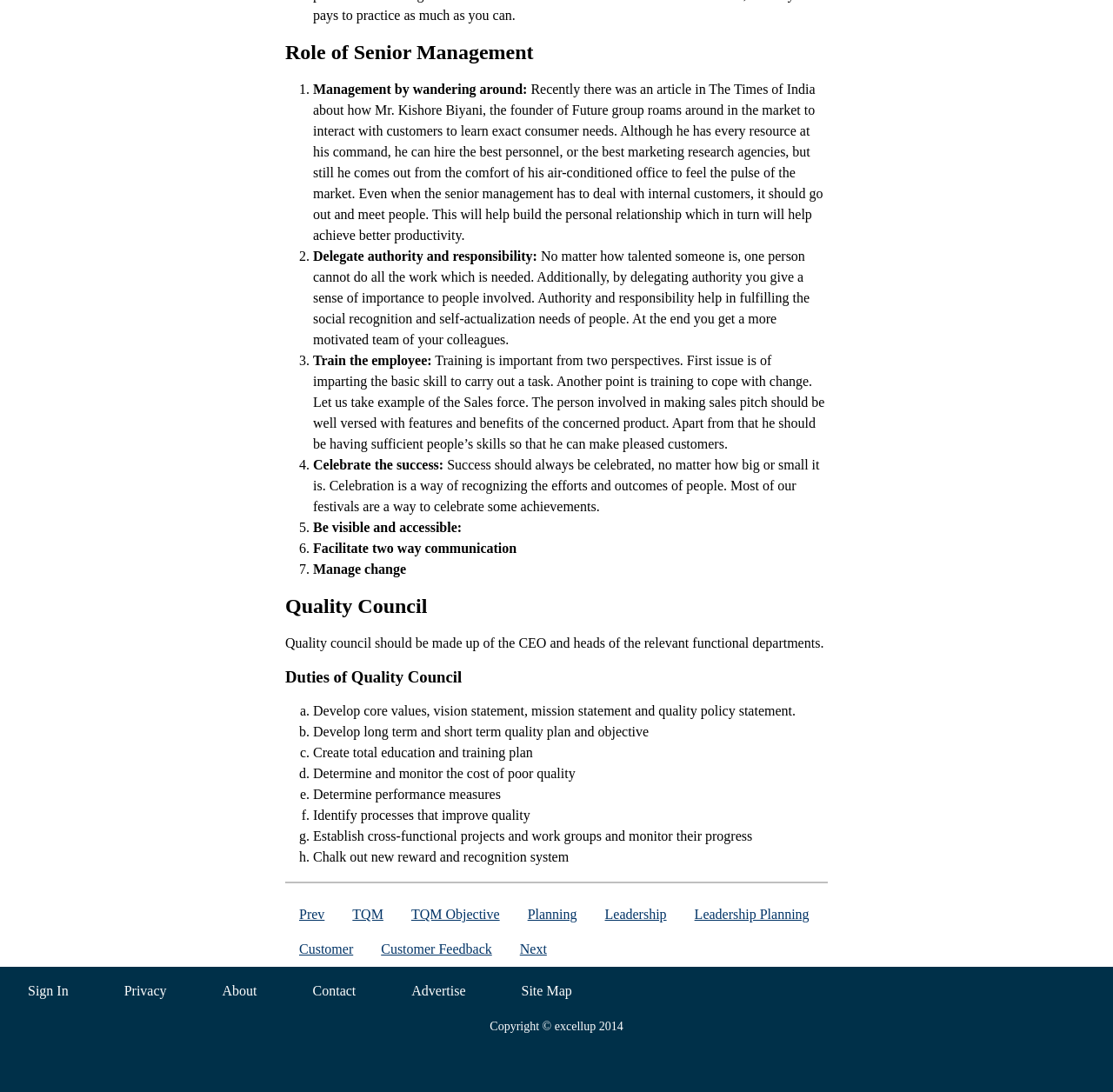Respond with a single word or short phrase to the following question: 
How many points are mentioned for the role of senior management?

7